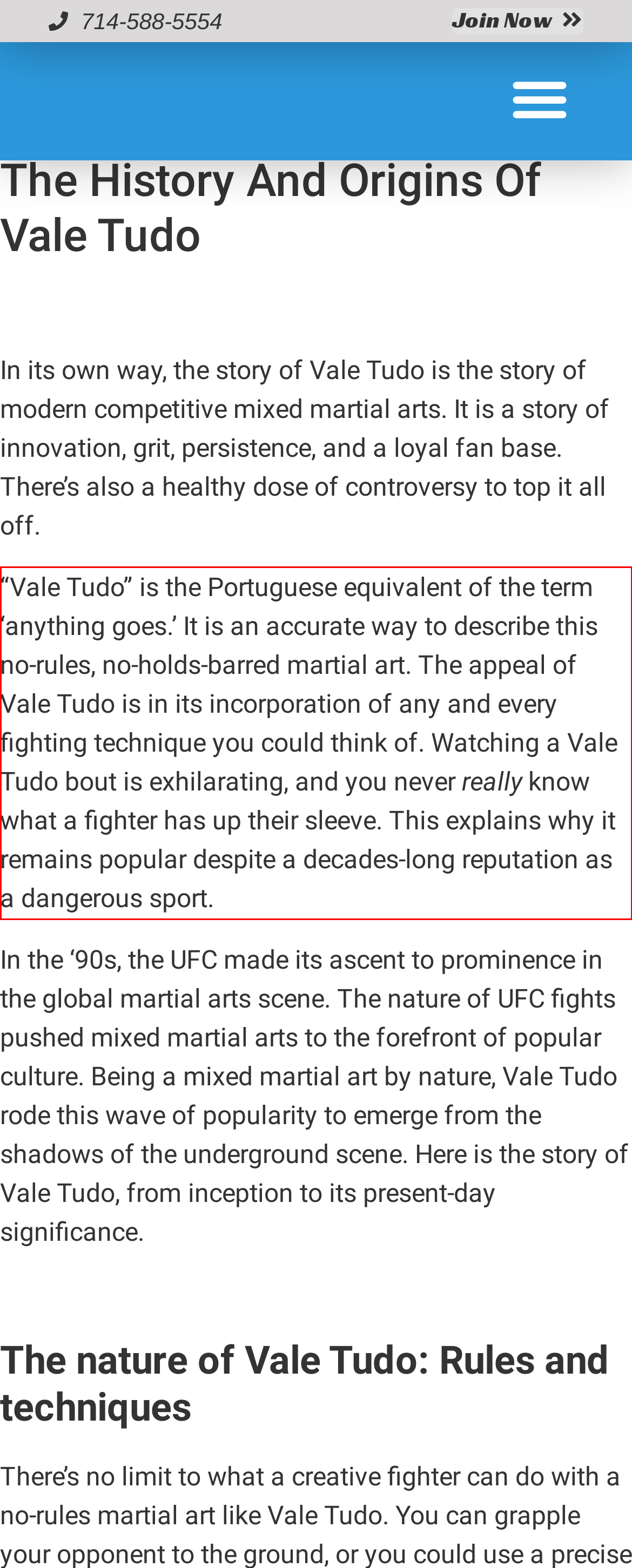You are provided with a screenshot of a webpage featuring a red rectangle bounding box. Extract the text content within this red bounding box using OCR.

“Vale Tudo” is the Portuguese equivalent of the term ‘anything goes.’ It is an accurate way to describe this no-rules, no-holds-barred martial art. The appeal of Vale Tudo is in its incorporation of any and every fighting technique you could think of. Watching a Vale Tudo bout is exhilarating, and you never really know what a fighter has up their sleeve. This explains why it remains popular despite a decades-long reputation as a dangerous sport.